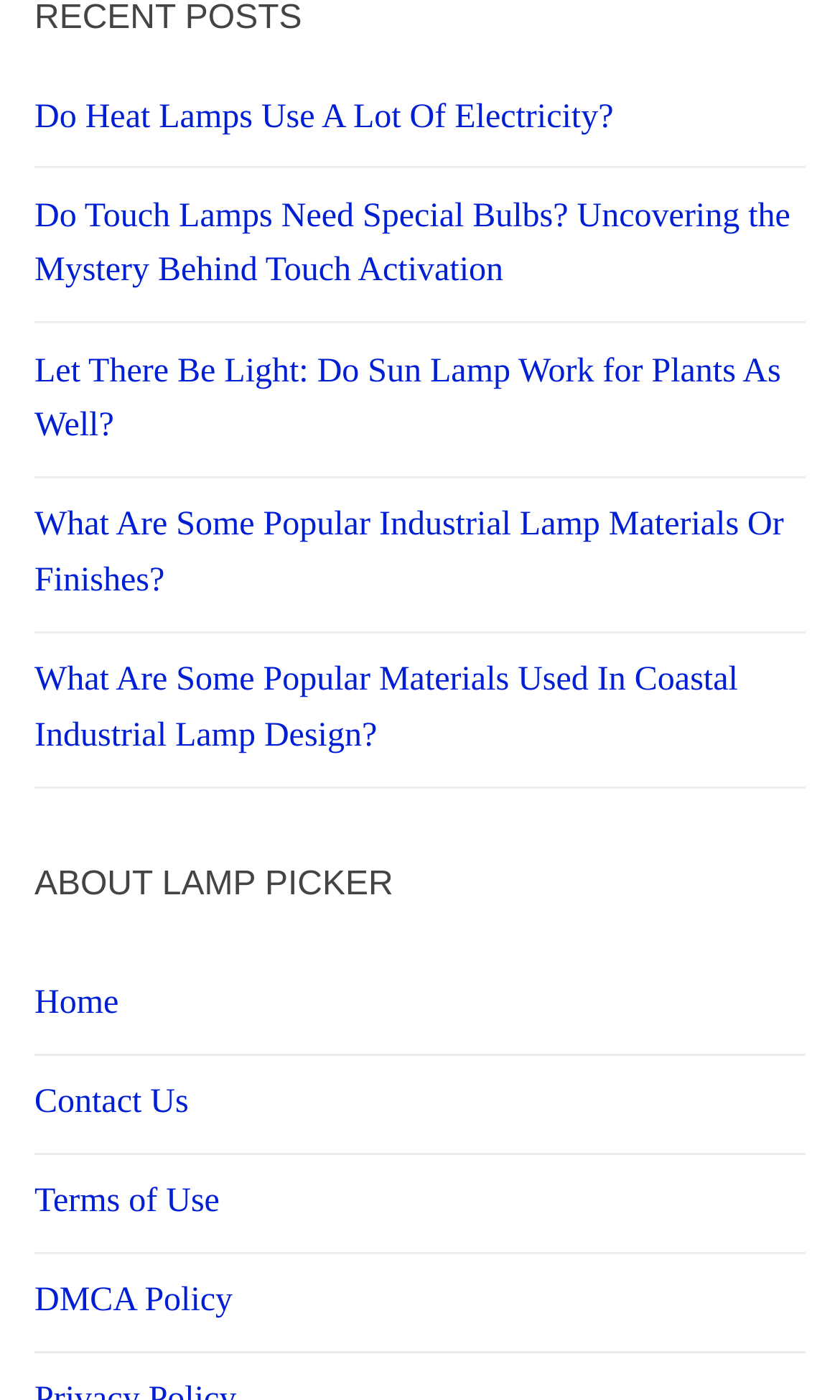Pinpoint the bounding box coordinates of the element to be clicked to execute the instruction: "Learn about touch lamp bulbs".

[0.041, 0.135, 0.959, 0.231]